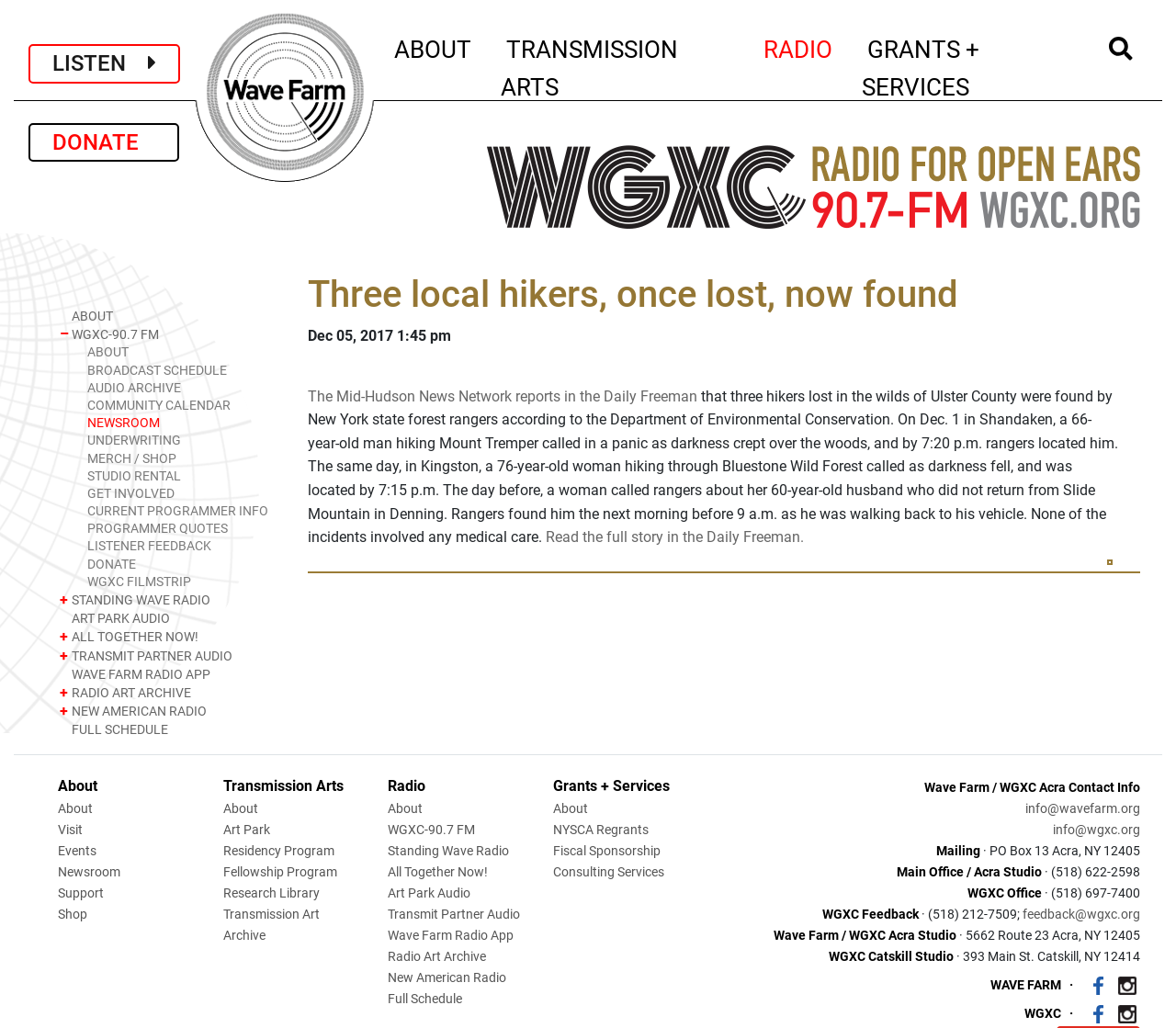Please find the bounding box coordinates of the element that you should click to achieve the following instruction: "Click LISTEN". The coordinates should be presented as four float numbers between 0 and 1: [left, top, right, bottom].

[0.024, 0.043, 0.153, 0.081]